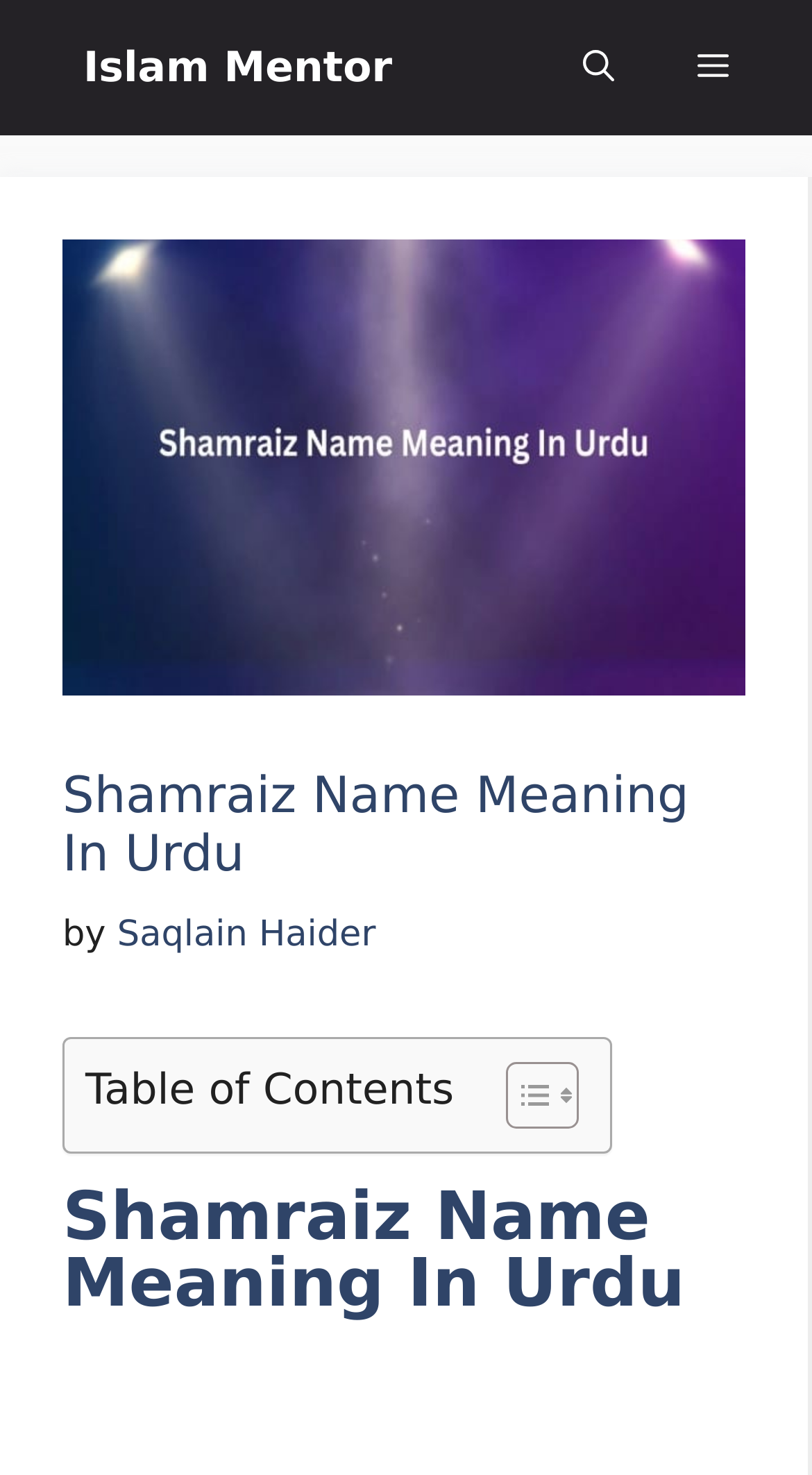Generate a thorough caption that explains the contents of the webpage.

The webpage is about Shamraiz, with a focus on its name meaning in Urdu. At the top left, there is a link to "Islam Mentor". Next to it, on the top right, is a button labeled "Menu" that is not expanded. Another button, "Open search", is located to the left of the "Menu" button.

Below the top navigation bar, there is a large image with the title "Shamraiz Name Meaning In Urdu". Underneath the image, there is a header section with a heading that repeats the title. The header also includes the text "by" and a link to the author, "Saqlain Haider".

Below the header, there is a table of contents section with a title and a link to toggle its visibility. The table of contents is divided into two columns, with the title on the left and the toggle link on the right. The toggle link is accompanied by two small icons.

Further down the page, there is another heading that repeats the title "Shamraiz Name Meaning In Urdu". Finally, there is a small, non-descriptive text element at the bottom of the page.